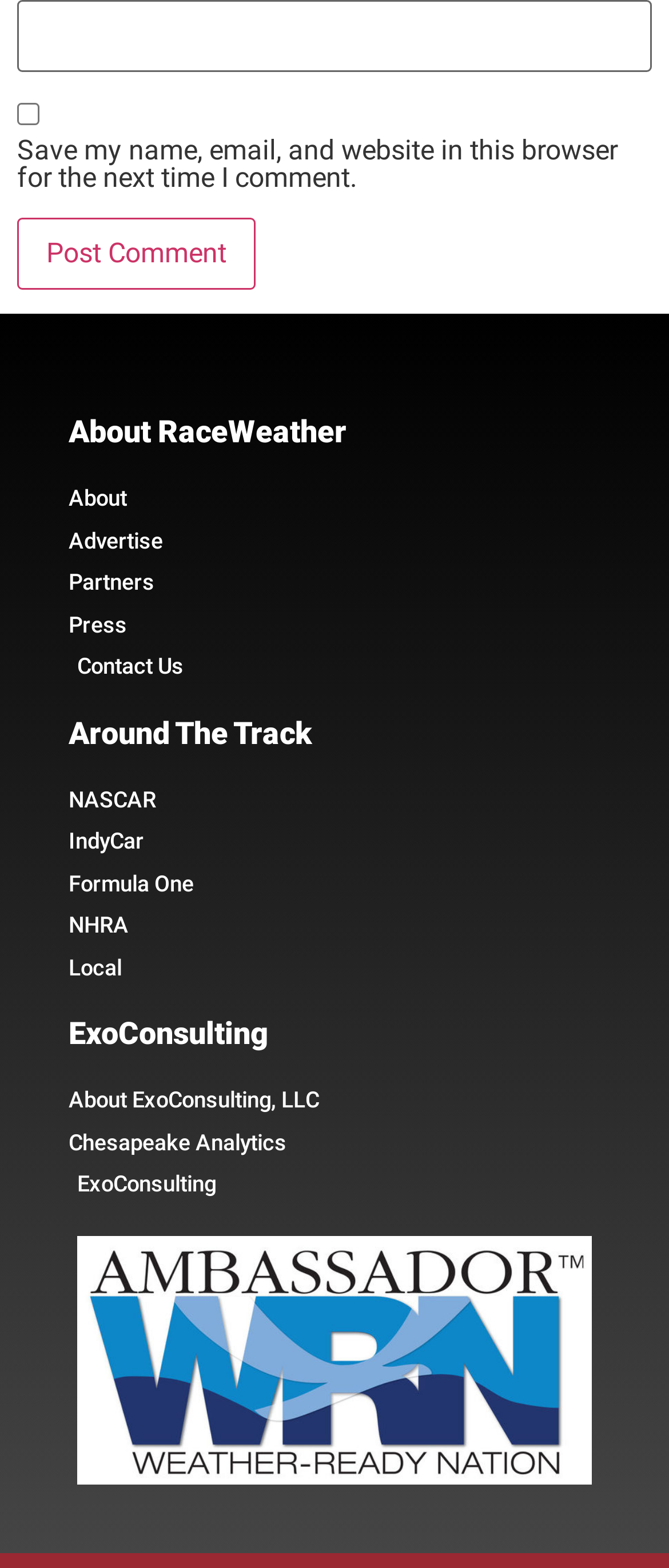What is the name of the website?
Look at the image and provide a detailed response to the question.

The textbox at the top of the webpage with the label 'Website' suggests that the name of the website is 'RaceWeather'.